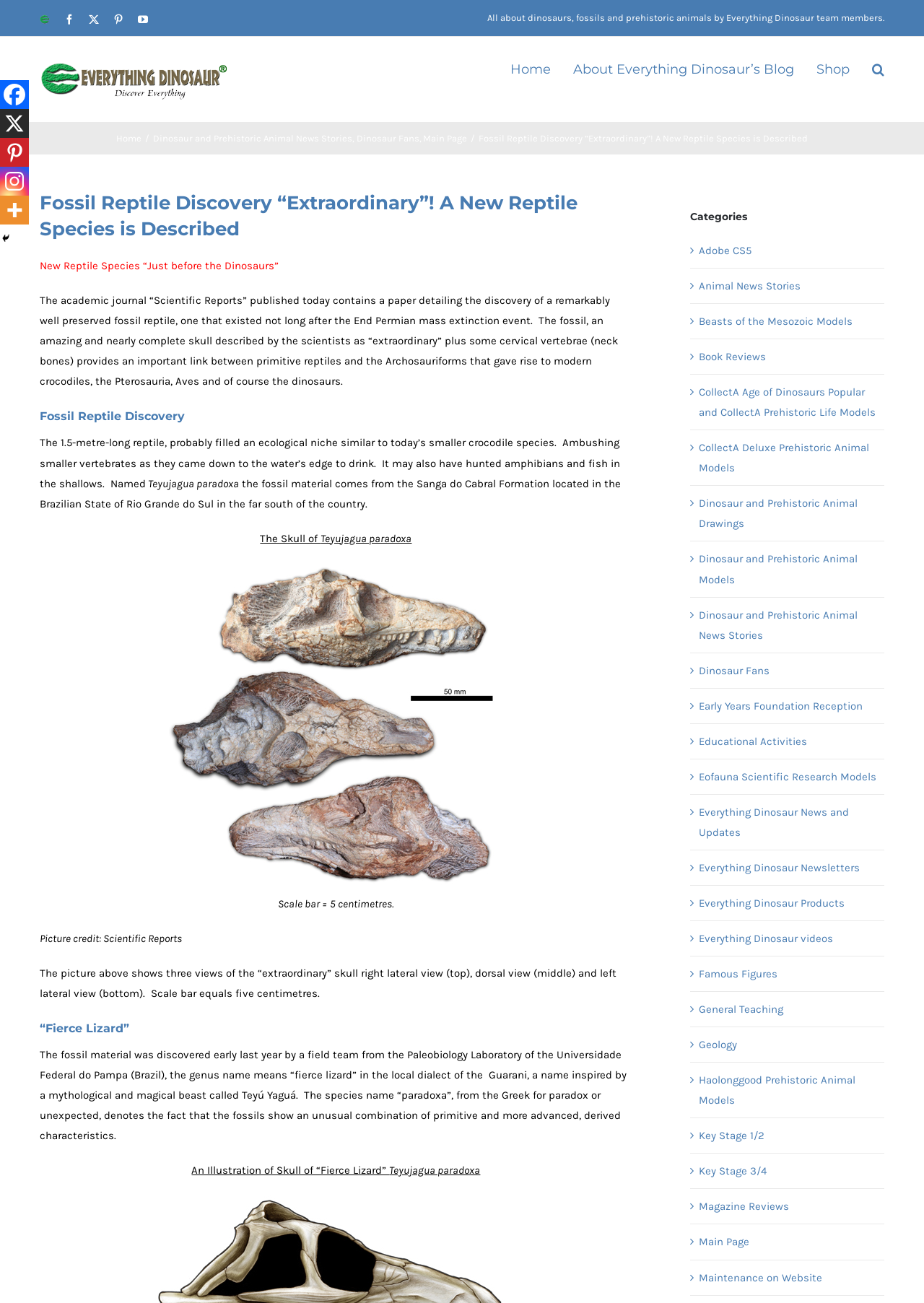Please locate the bounding box coordinates of the element's region that needs to be clicked to follow the instruction: "Search for something". The bounding box coordinates should be provided as four float numbers between 0 and 1, i.e., [left, top, right, bottom].

[0.944, 0.028, 0.957, 0.076]